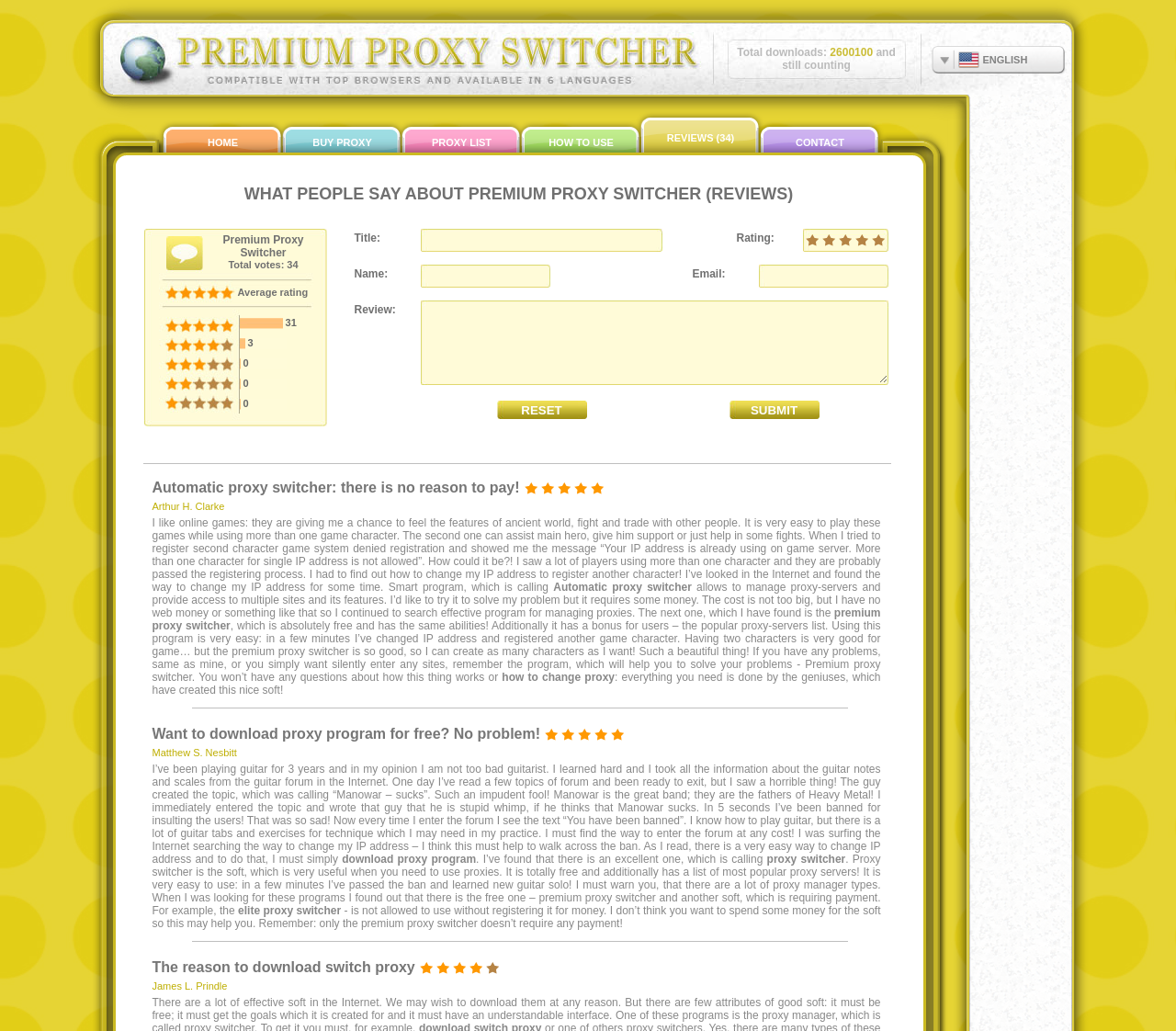Could you indicate the bounding box coordinates of the region to click in order to complete this instruction: "Click the 'BUY PROXY' button".

[0.266, 0.133, 0.316, 0.143]